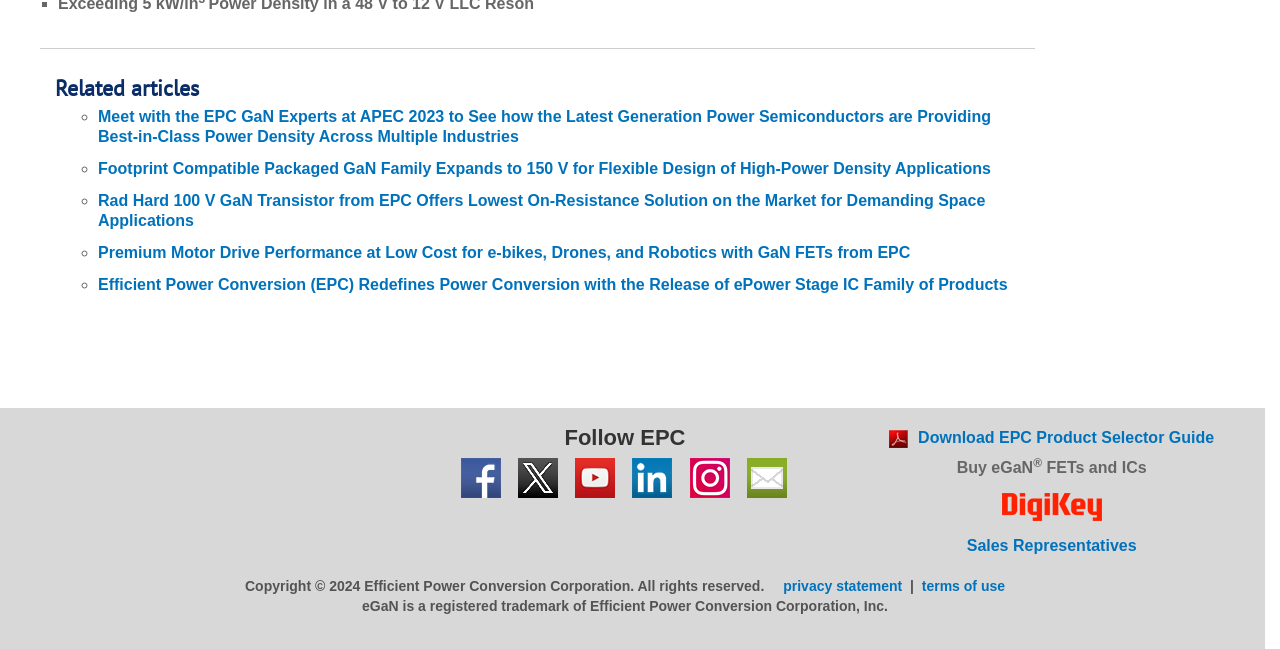Please provide a brief answer to the question using only one word or phrase: 
What can be done with the links at the bottom of the page?

Follow EPC on social media